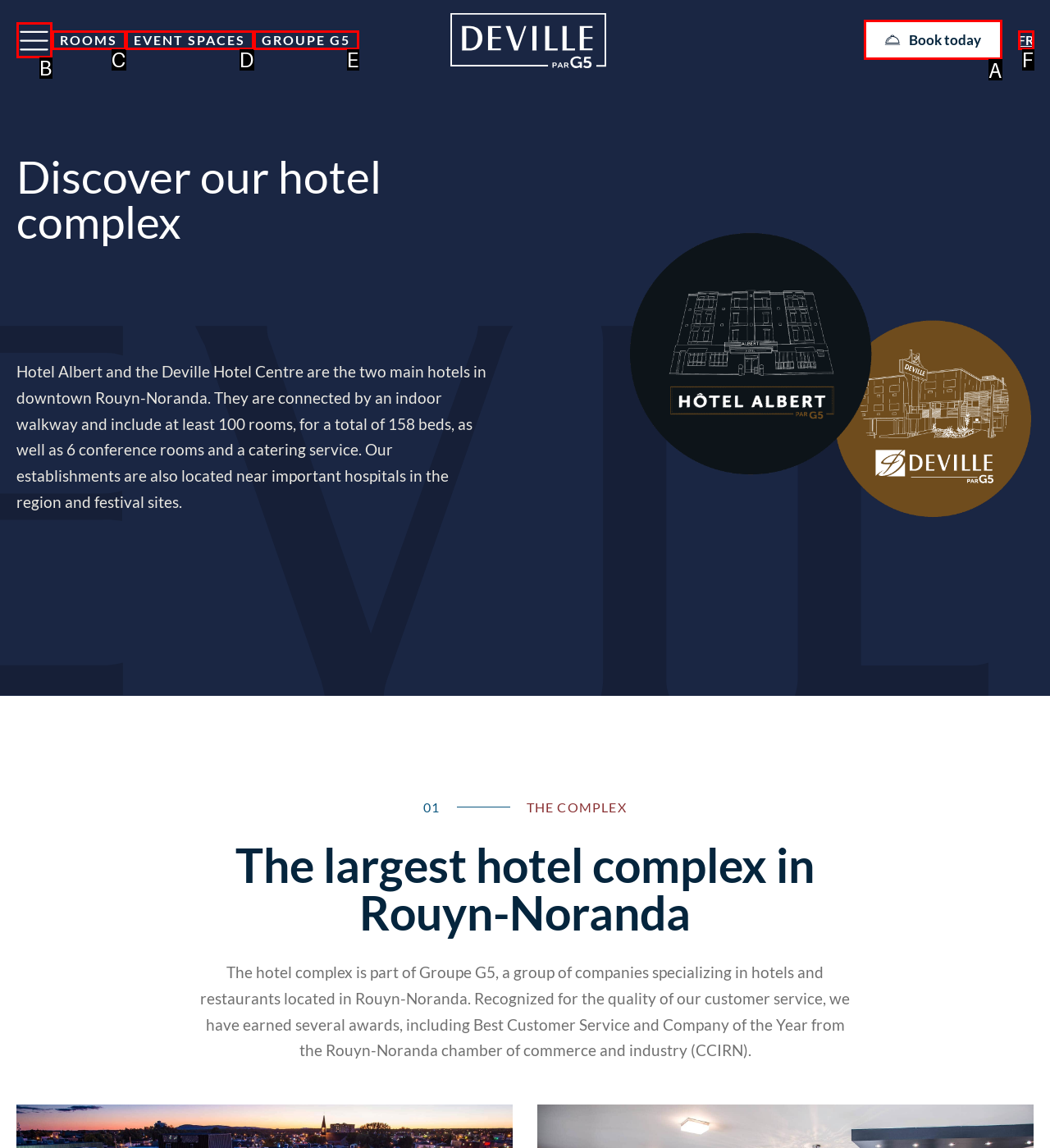Select the HTML element that corresponds to the description: Book today
Reply with the letter of the correct option from the given choices.

A